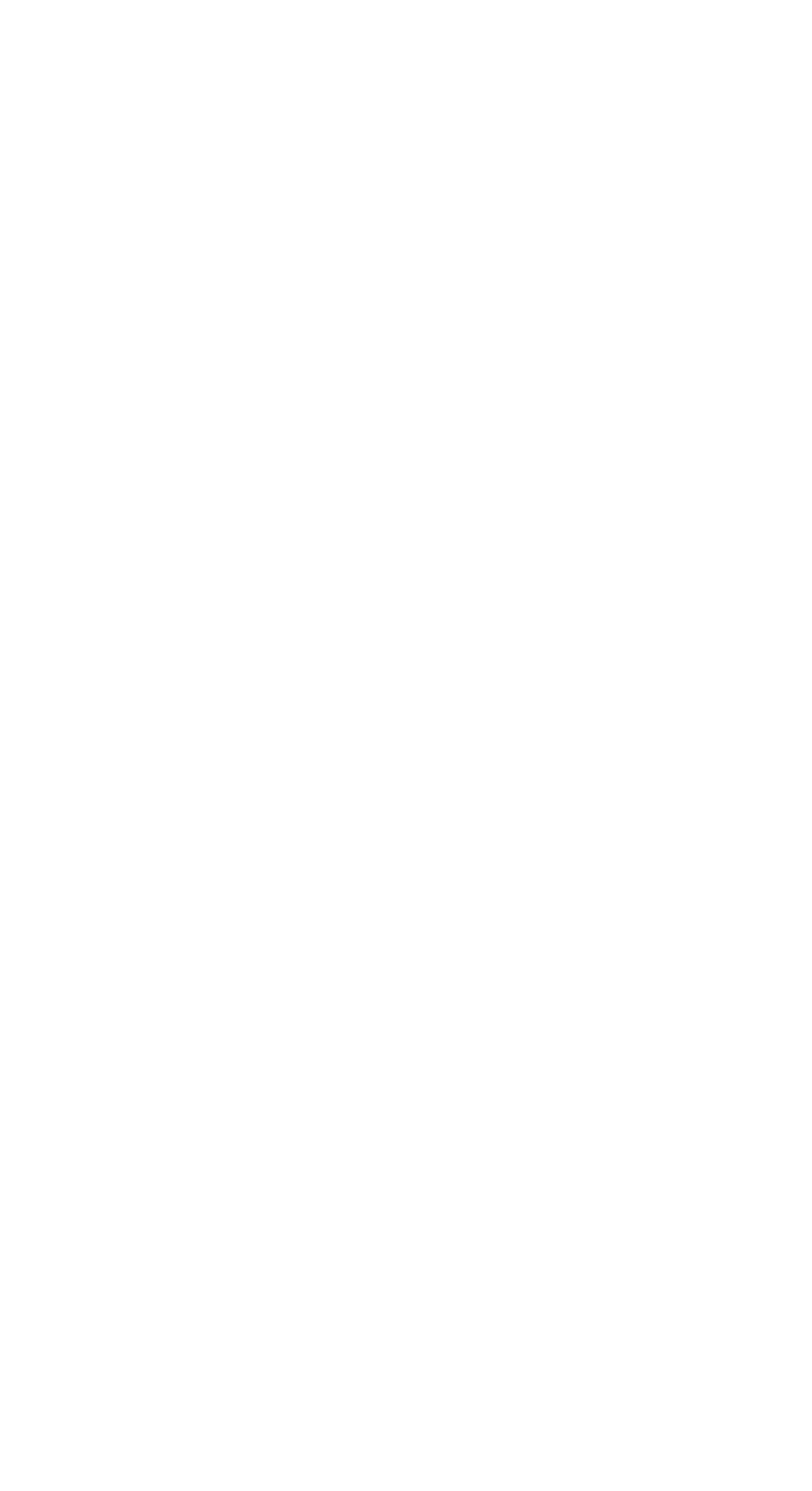What is the company's name?
Could you please answer the question thoroughly and with as much detail as possible?

The company's name is mentioned in the first paragraph of the webpage, which states 'When you're searching for office printing companies around Riverside, California, that you may count on, look no more than Tiger Printing Group.'